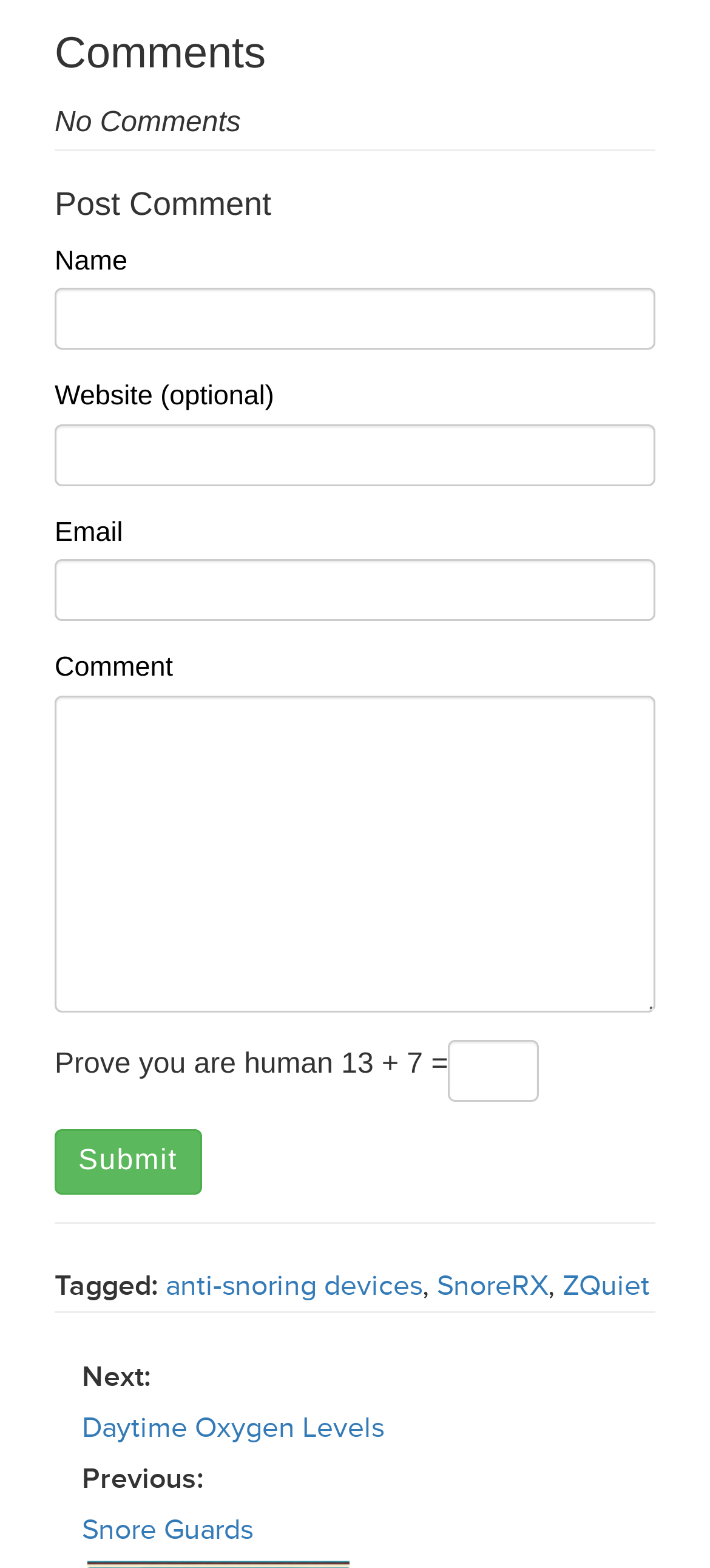Answer the following query concisely with a single word or phrase:
What is the purpose of the 'Submit' button?

To submit a comment